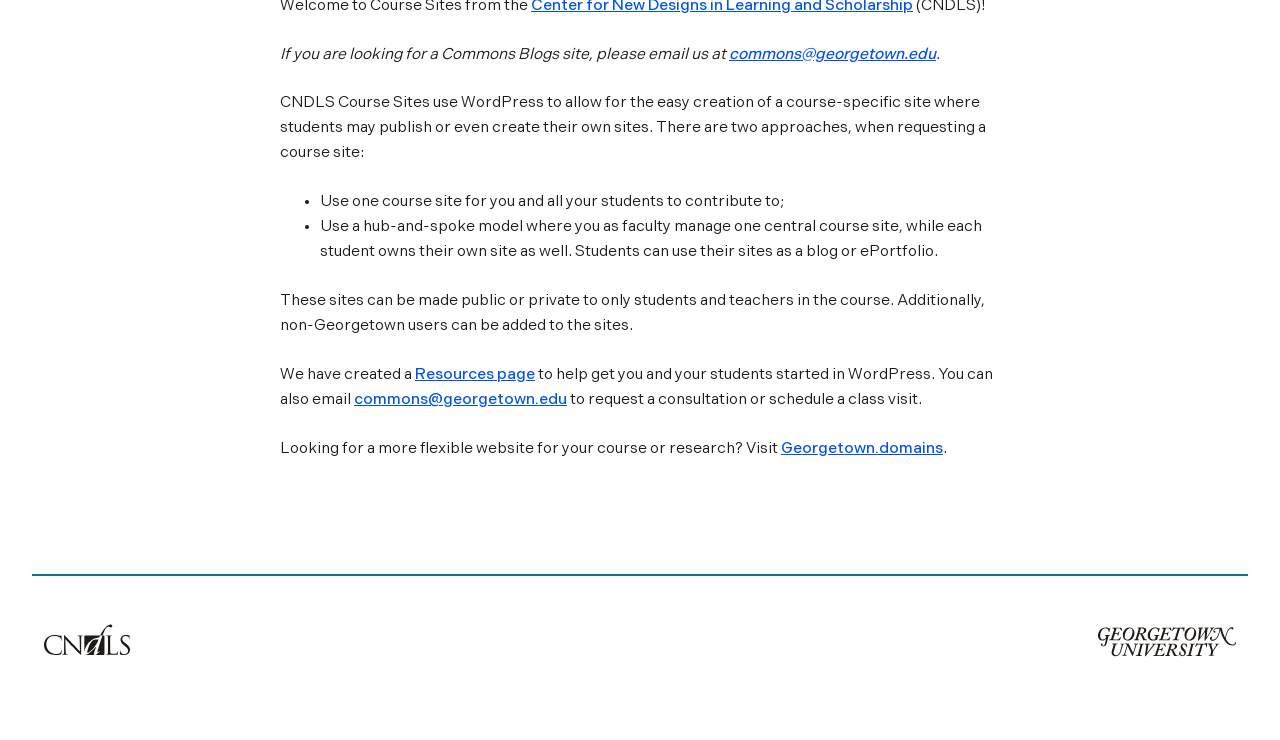Identify the bounding box of the HTML element described here: "Resources page". Provide the coordinates as four float numbers between 0 and 1: [left, top, right, bottom].

[0.324, 0.496, 0.418, 0.517]